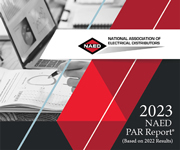What year's results are the report based on?
Give a comprehensive and detailed explanation for the question.

The title prominently displayed indicates that the report is based on results from the year 2022, underscoring its relevance and timeliness for industry stakeholders.